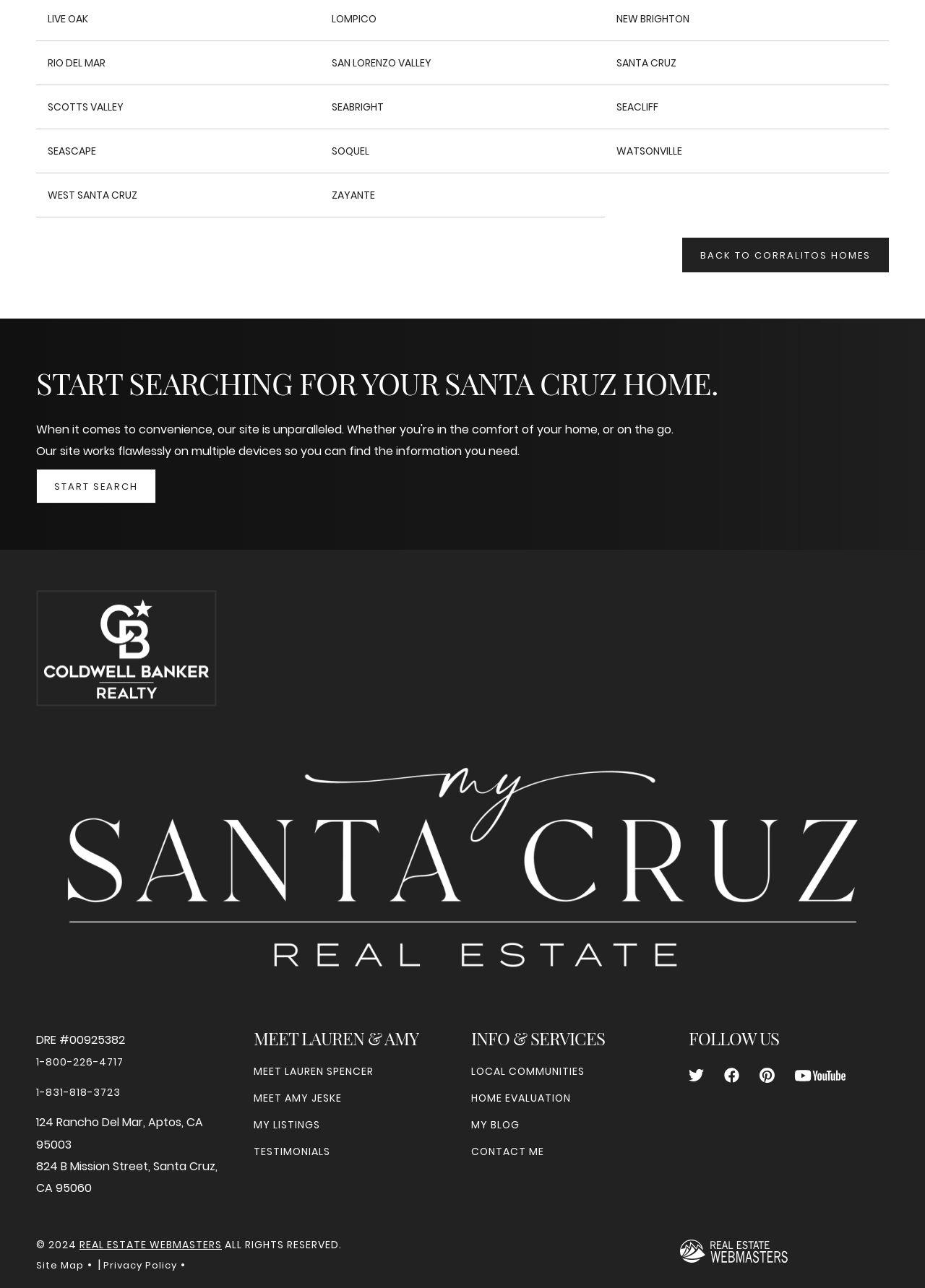Determine the bounding box coordinates for the clickable element to execute this instruction: "Meet Lauren Spencer". Provide the coordinates as four float numbers between 0 and 1, i.e., [left, top, right, bottom].

[0.274, 0.826, 0.404, 0.838]